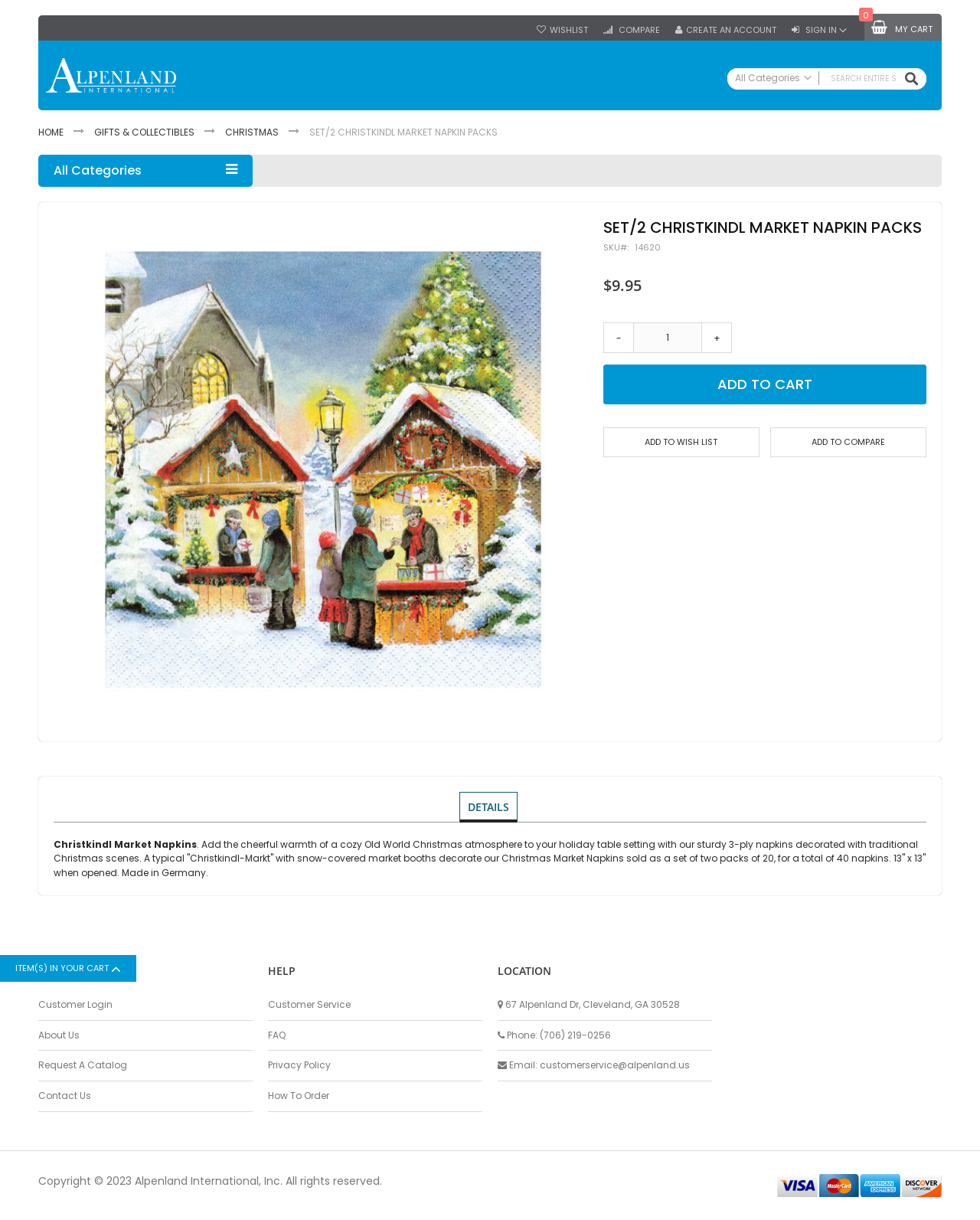Identify and extract the heading text of the webpage.

SET/2 CHRISTKINDL MARKET NAPKIN PACKS